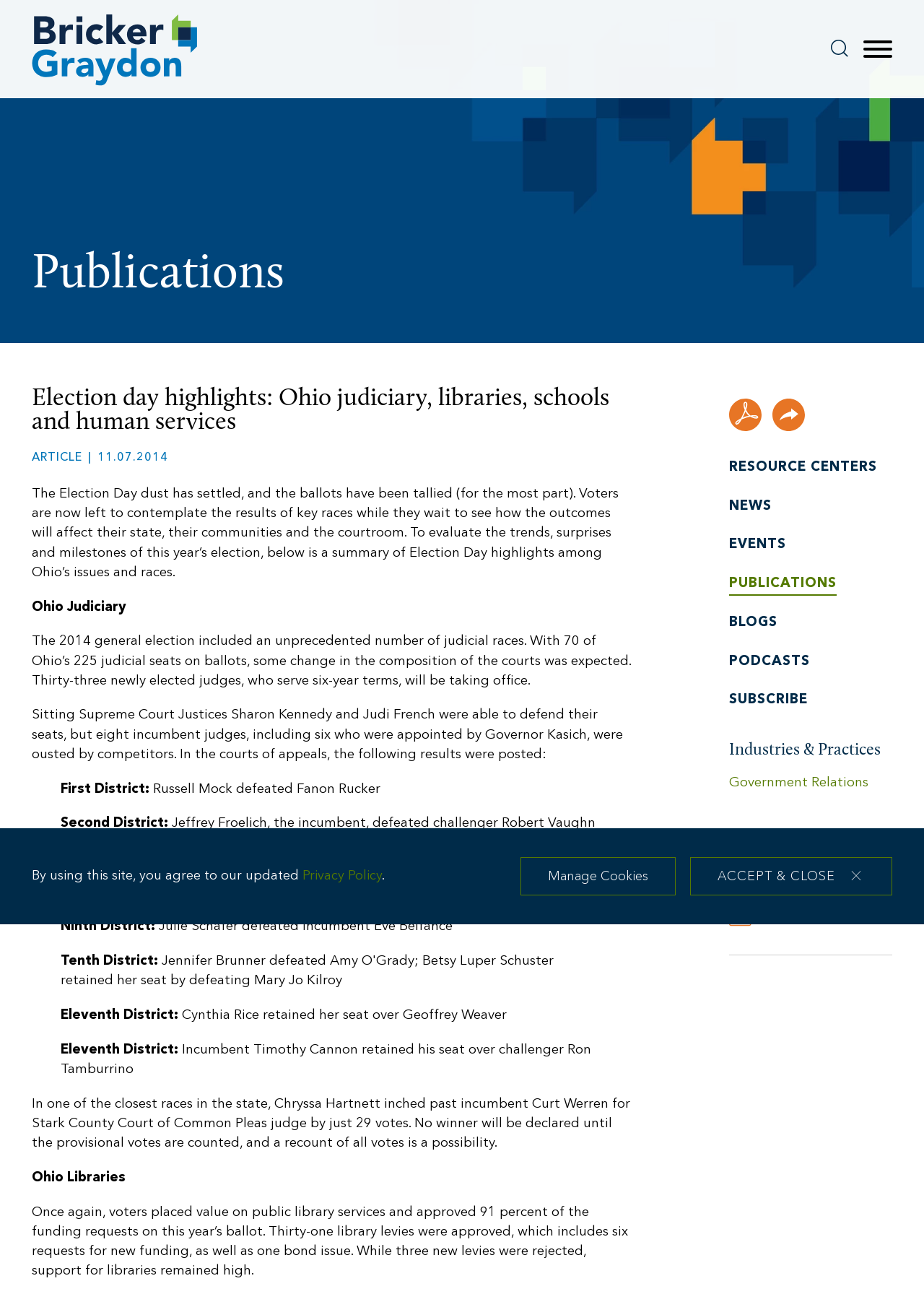How many judicial seats were on ballots in the 2014 general election?
Please use the image to provide an in-depth answer to the question.

The webpage mentions that 'the 2014 general election included an unprecedented number of judicial races. With 70 of Ohio’s 225 judicial seats on ballots, some change in the composition of the courts was expected.' This indicates that 70 judicial seats were up for election.